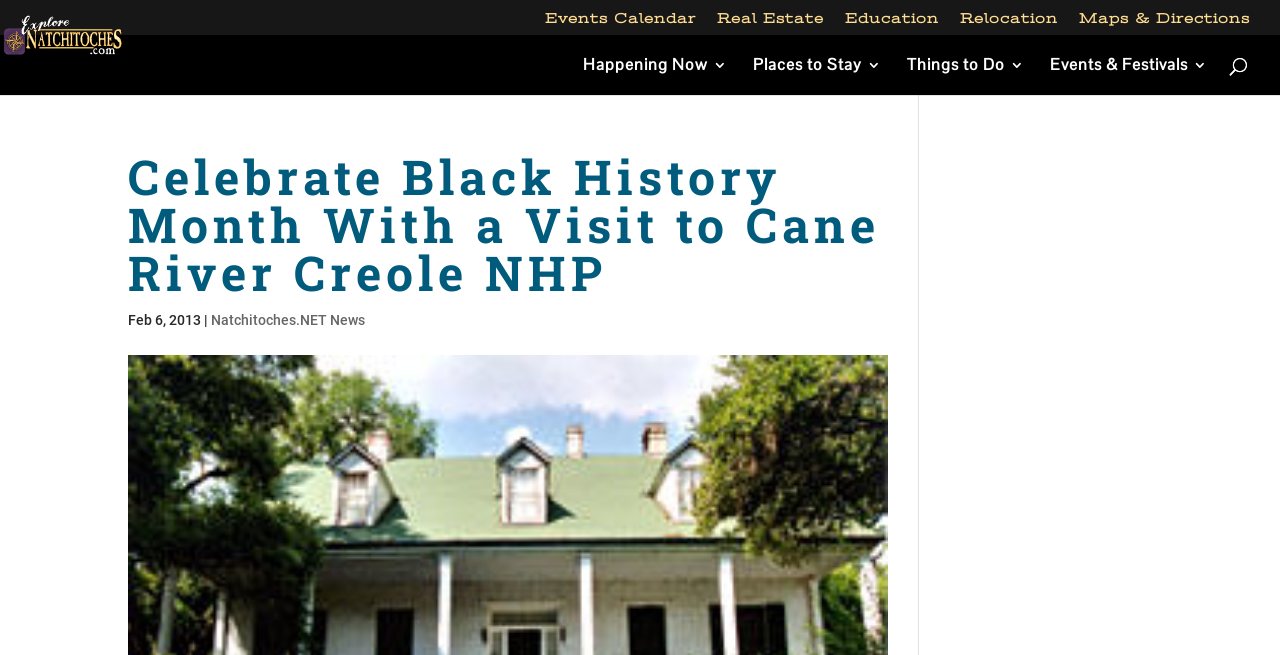Please examine the image and provide a detailed answer to the question: What is the name of the city being promoted?

I found the answer by looking at the link 'Come Explore Natchitoches, Louisiana' on the webpage. This suggests that the city being promoted is Natchitoches.